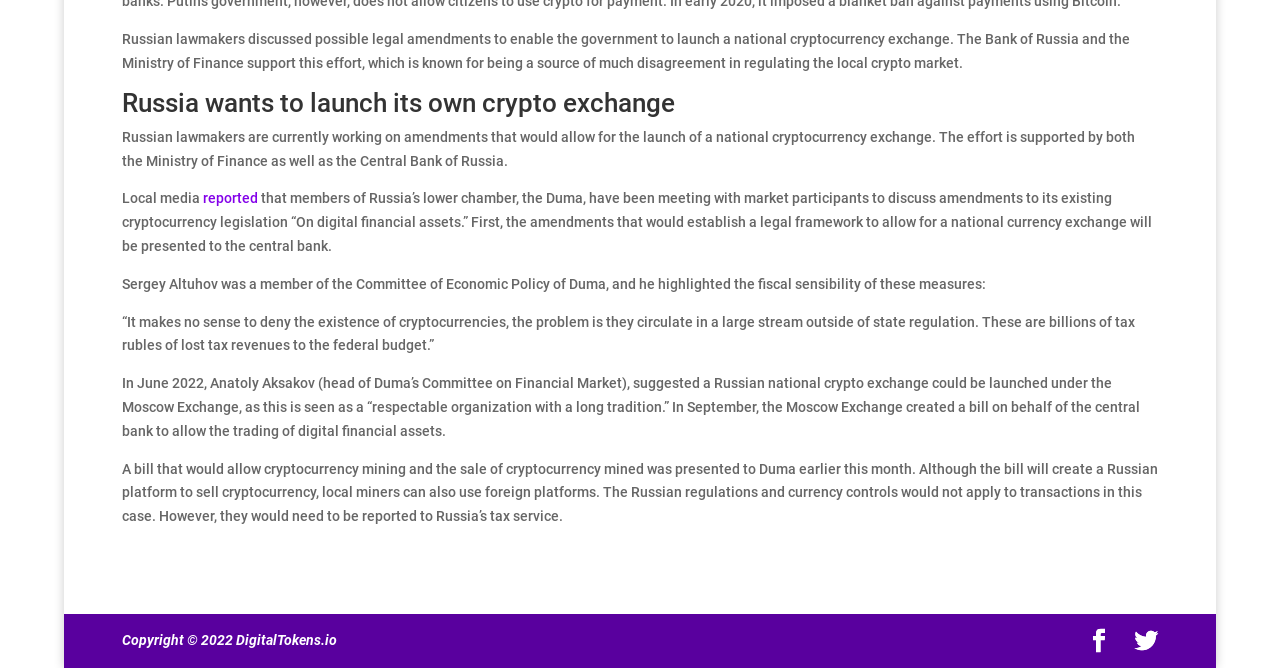Given the description "reported", provide the bounding box coordinates of the corresponding UI element.

[0.158, 0.285, 0.201, 0.309]